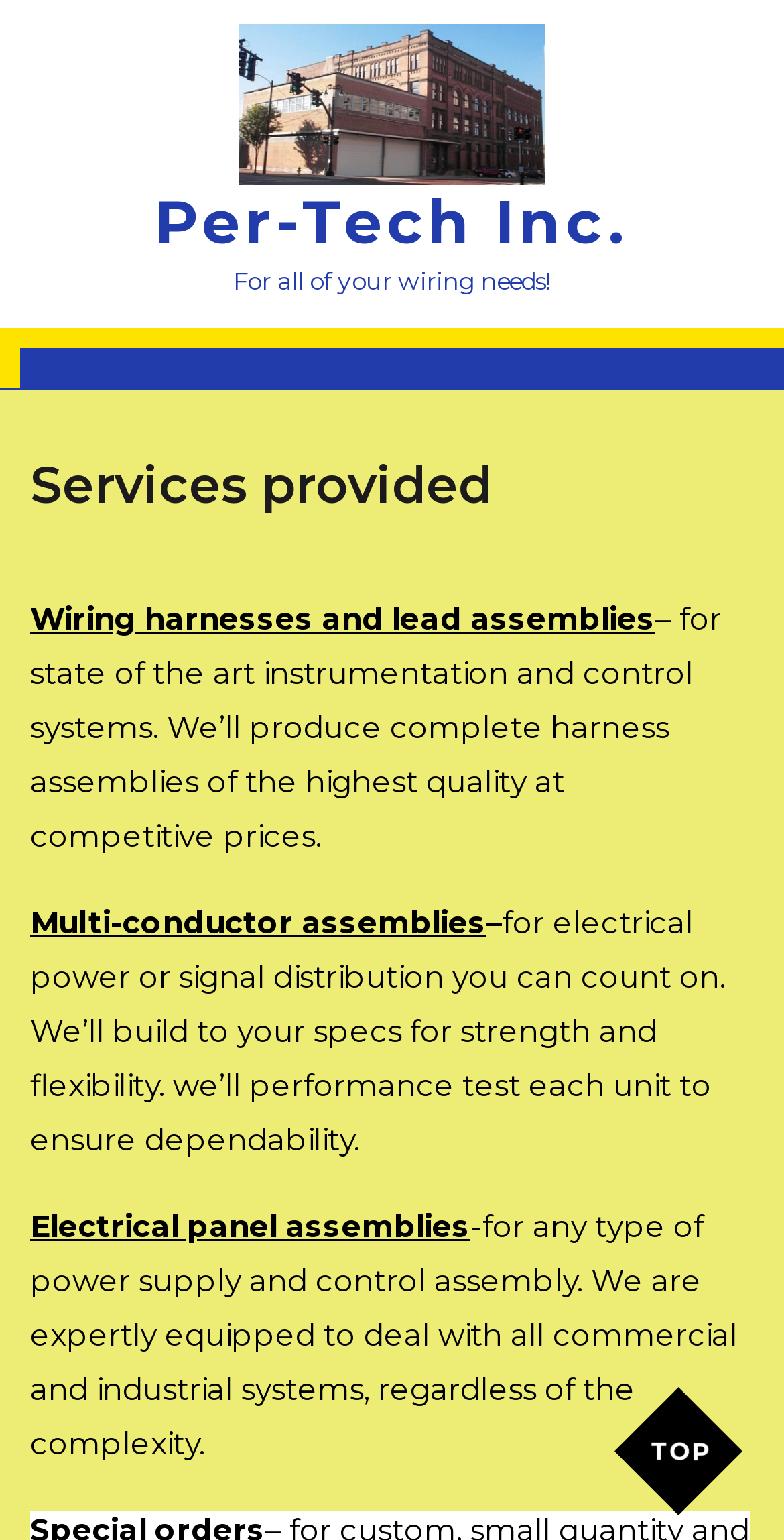Identify the bounding box of the HTML element described as: "parent_node: Per-Tech Inc.".

[0.306, 0.016, 0.694, 0.12]